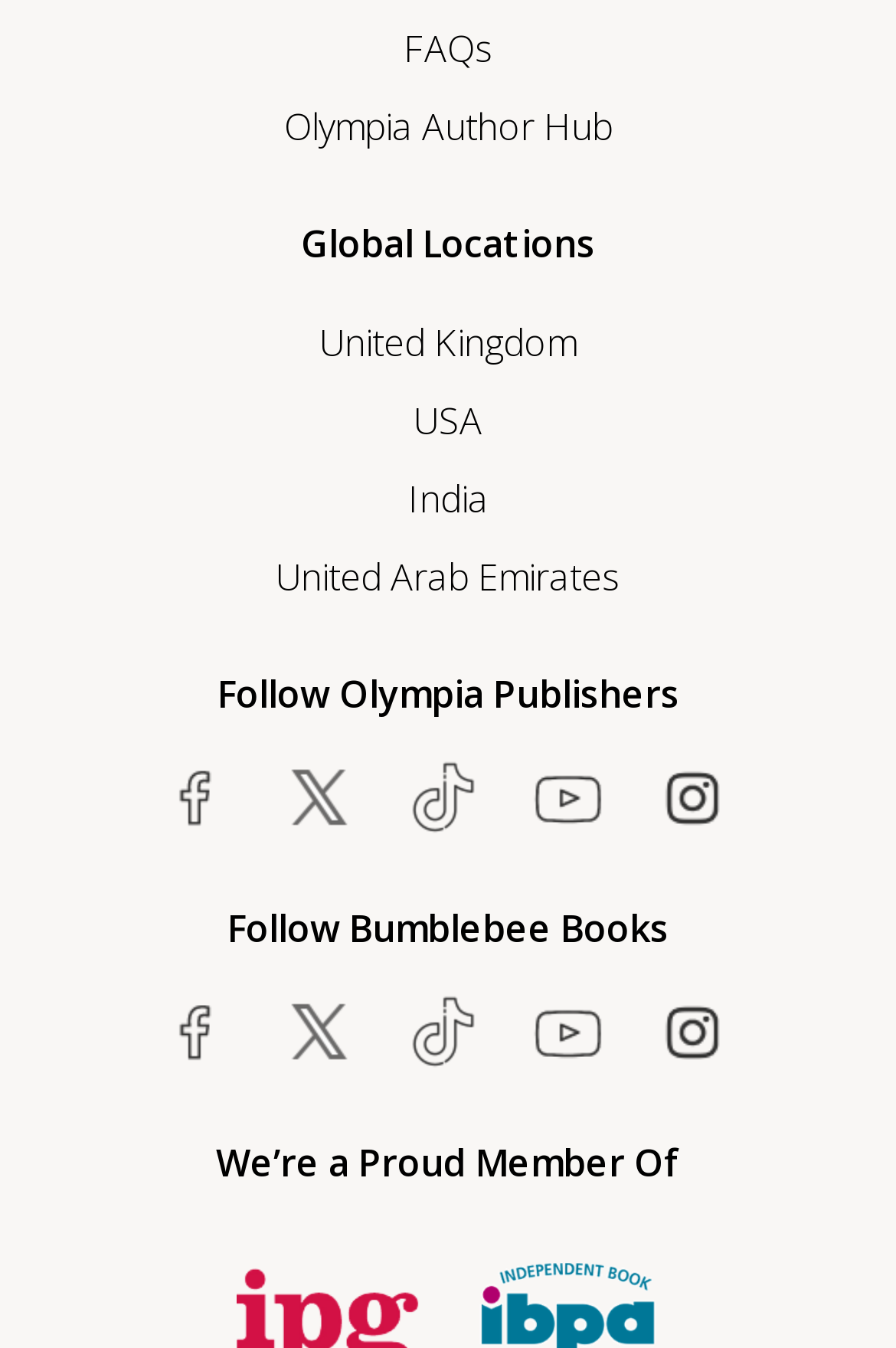Please locate the bounding box coordinates of the element that should be clicked to complete the given instruction: "View FAQs".

[0.45, 0.012, 0.55, 0.06]